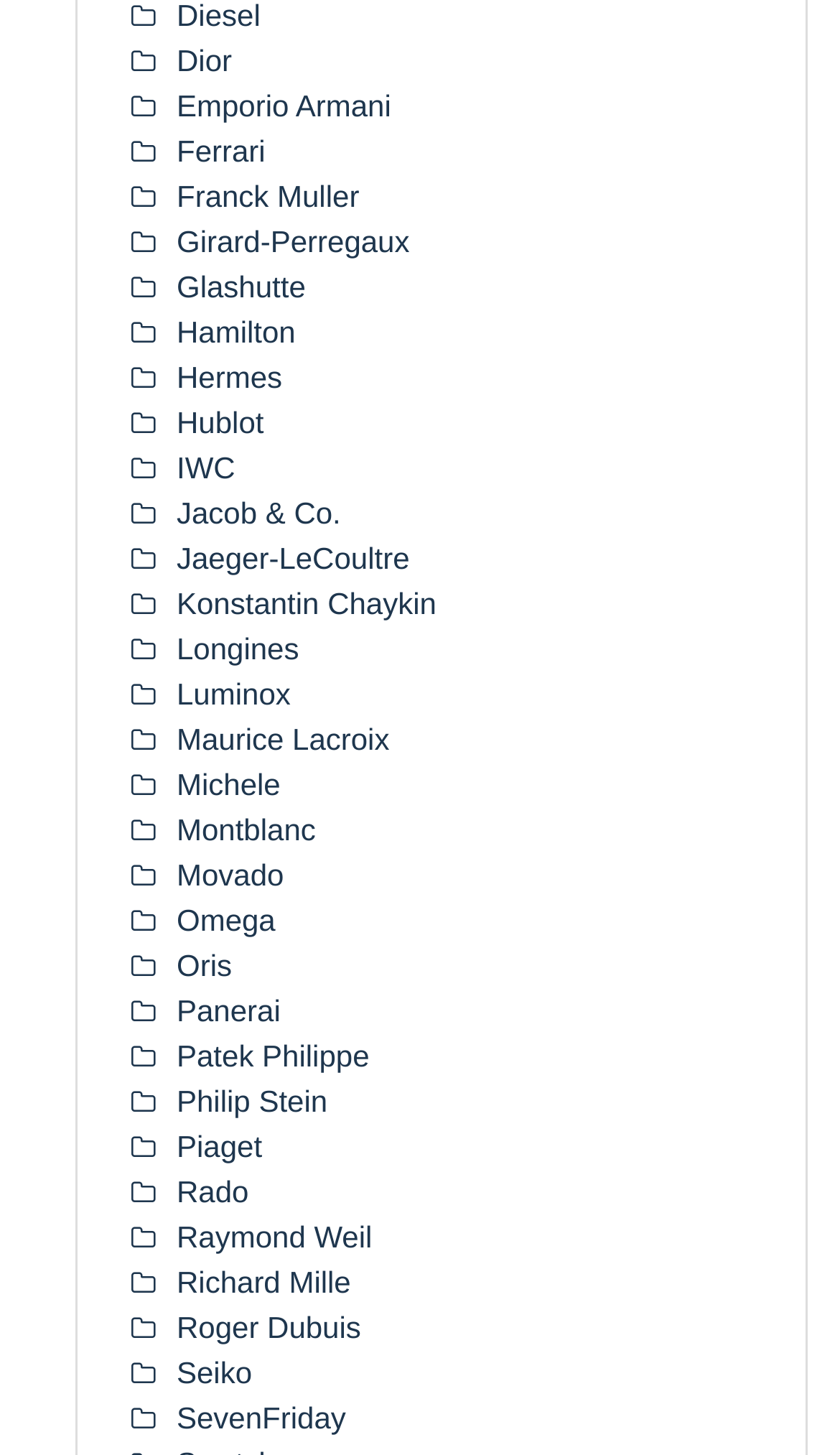Using the given description, provide the bounding box coordinates formatted as (top-left x, top-left y, bottom-right x, bottom-right y), with all values being floating point numbers between 0 and 1. Description: Contact

None